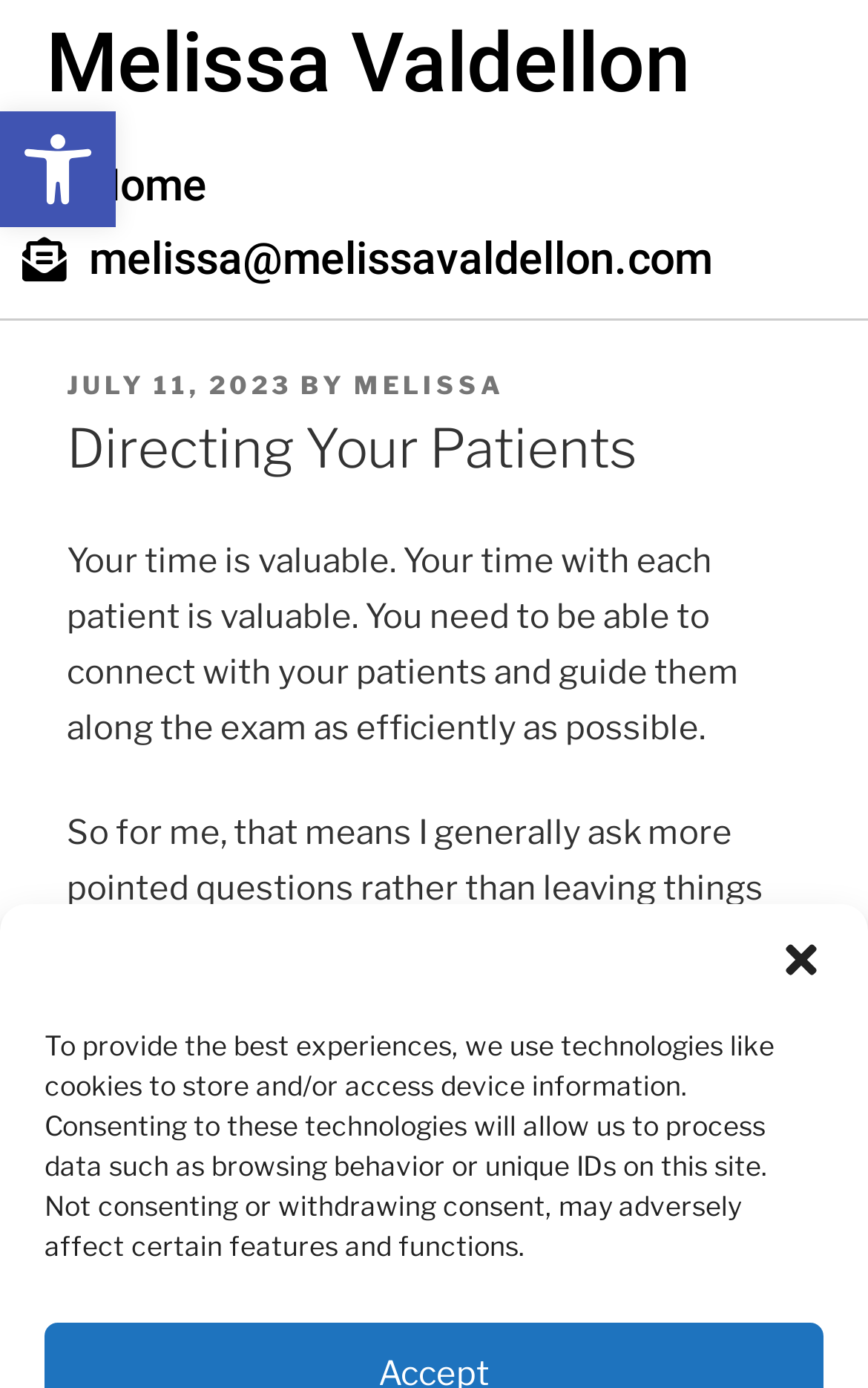Locate and provide the bounding box coordinates for the HTML element that matches this description: "Open toolbar Accessibility Tools".

[0.0, 0.08, 0.133, 0.164]